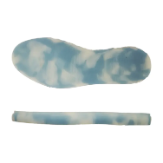Provide your answer in one word or a succinct phrase for the question: 
What is the smaller strip above the larger component?

Insole or cushioning layer